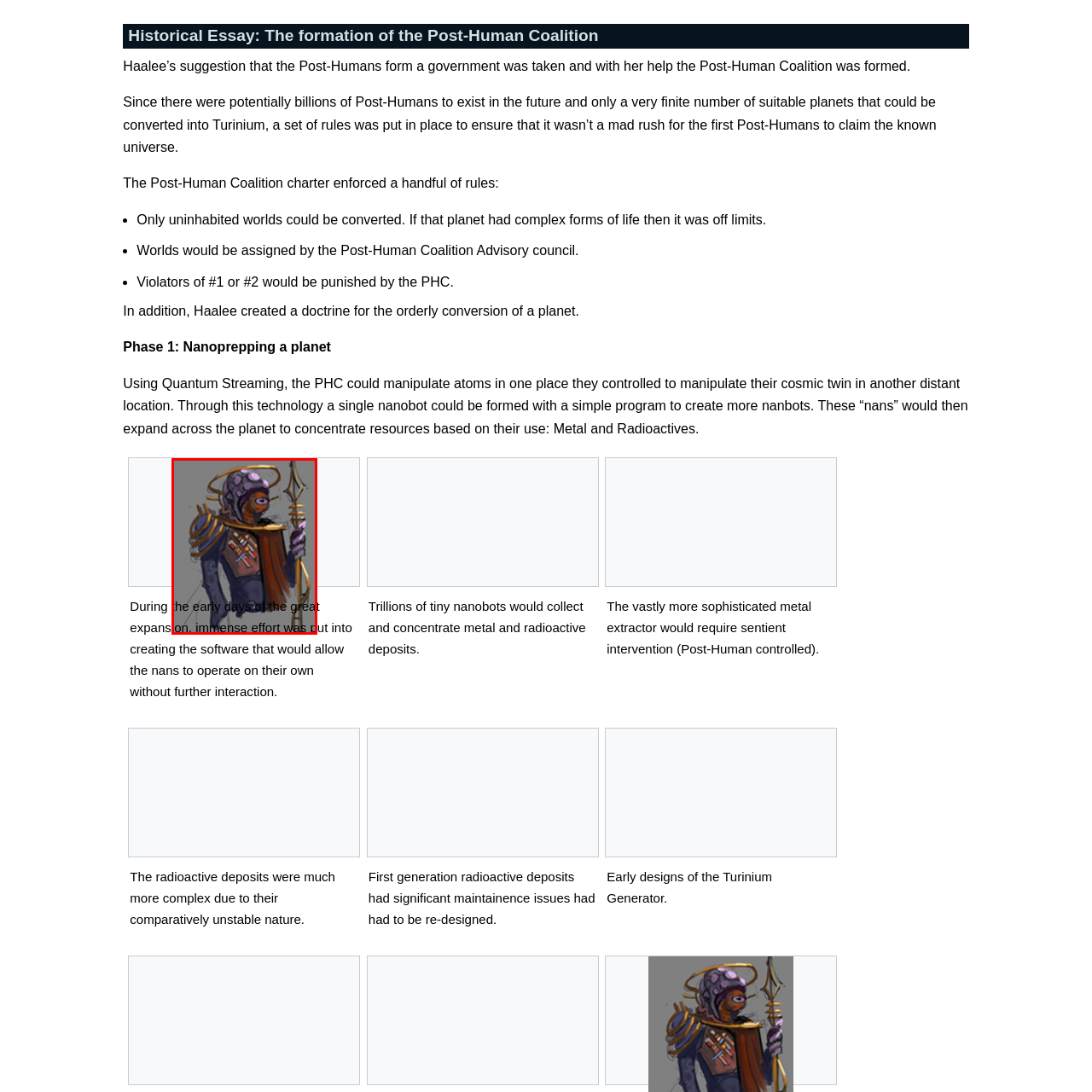Look closely at the image highlighted by the red bounding box and supply a detailed explanation in response to the following question: What is the background of the image emphasizing?

The background of the image serves to emphasize the significant contribution of the Post-Human figure during a time of innovation and strategic governance among Post-Humans.